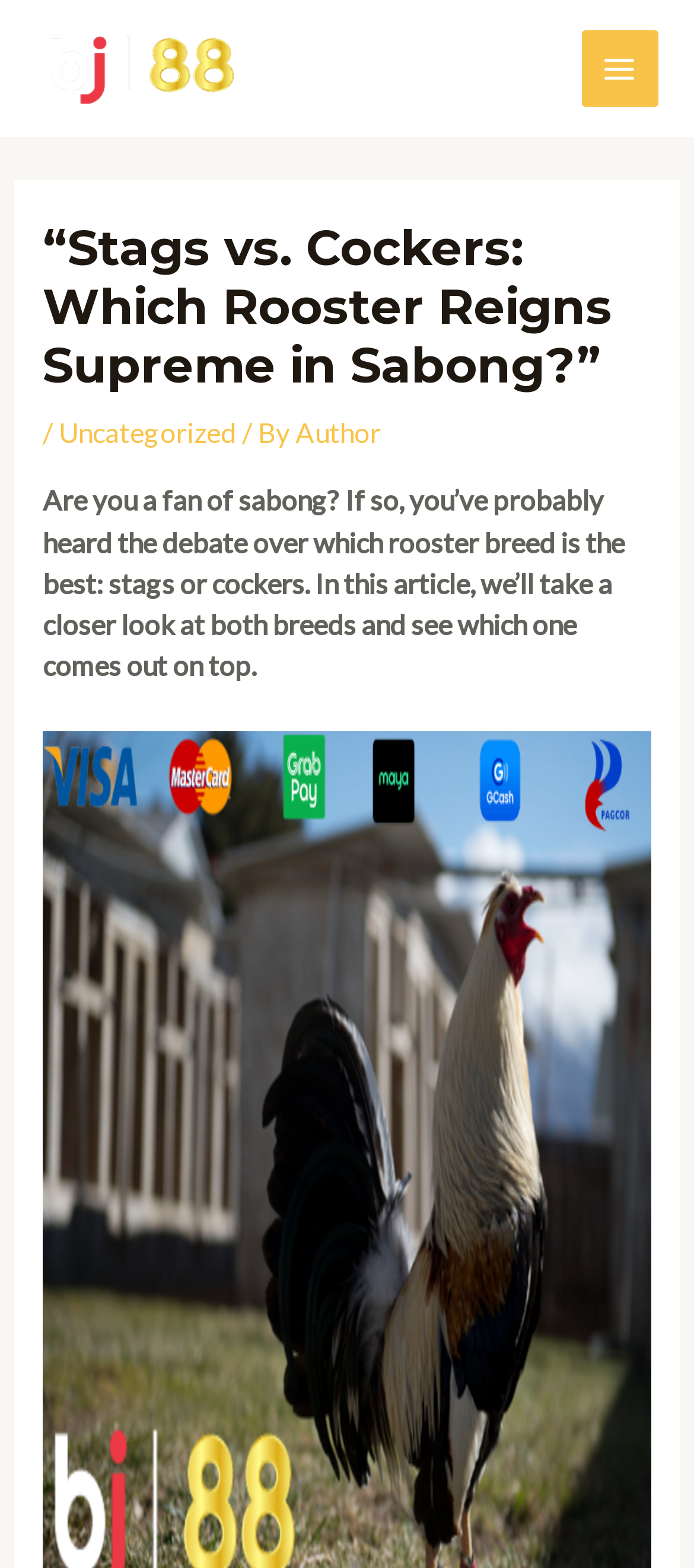Given the description of the UI element: "Main Menu", predict the bounding box coordinates in the form of [left, top, right, bottom], with each value being a float between 0 and 1.

[0.838, 0.019, 0.949, 0.068]